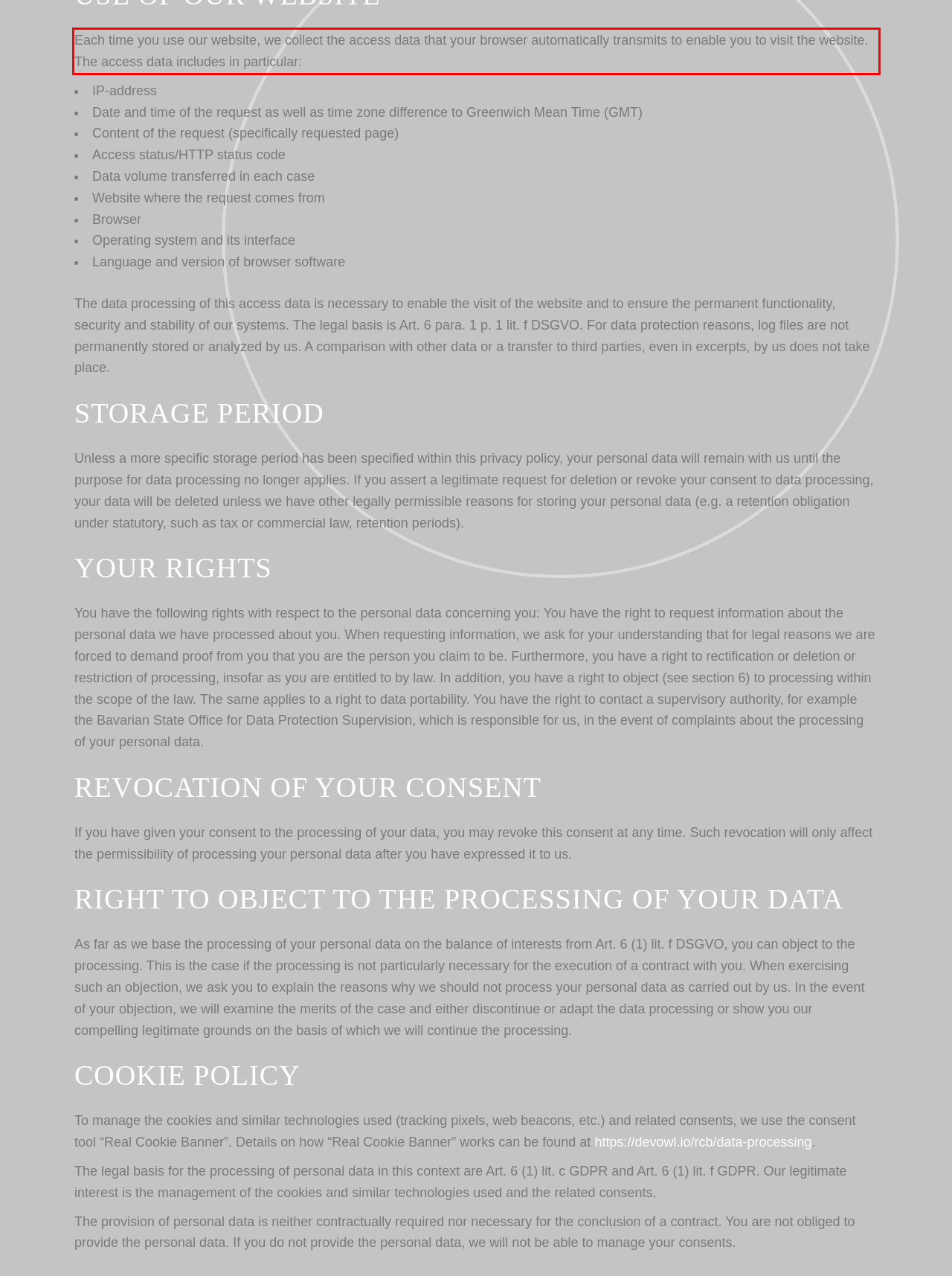With the given screenshot of a webpage, locate the red rectangle bounding box and extract the text content using OCR.

Each time you use our website, we collect the access data that your browser automatically transmits to enable you to visit the website. The access data includes in particular: